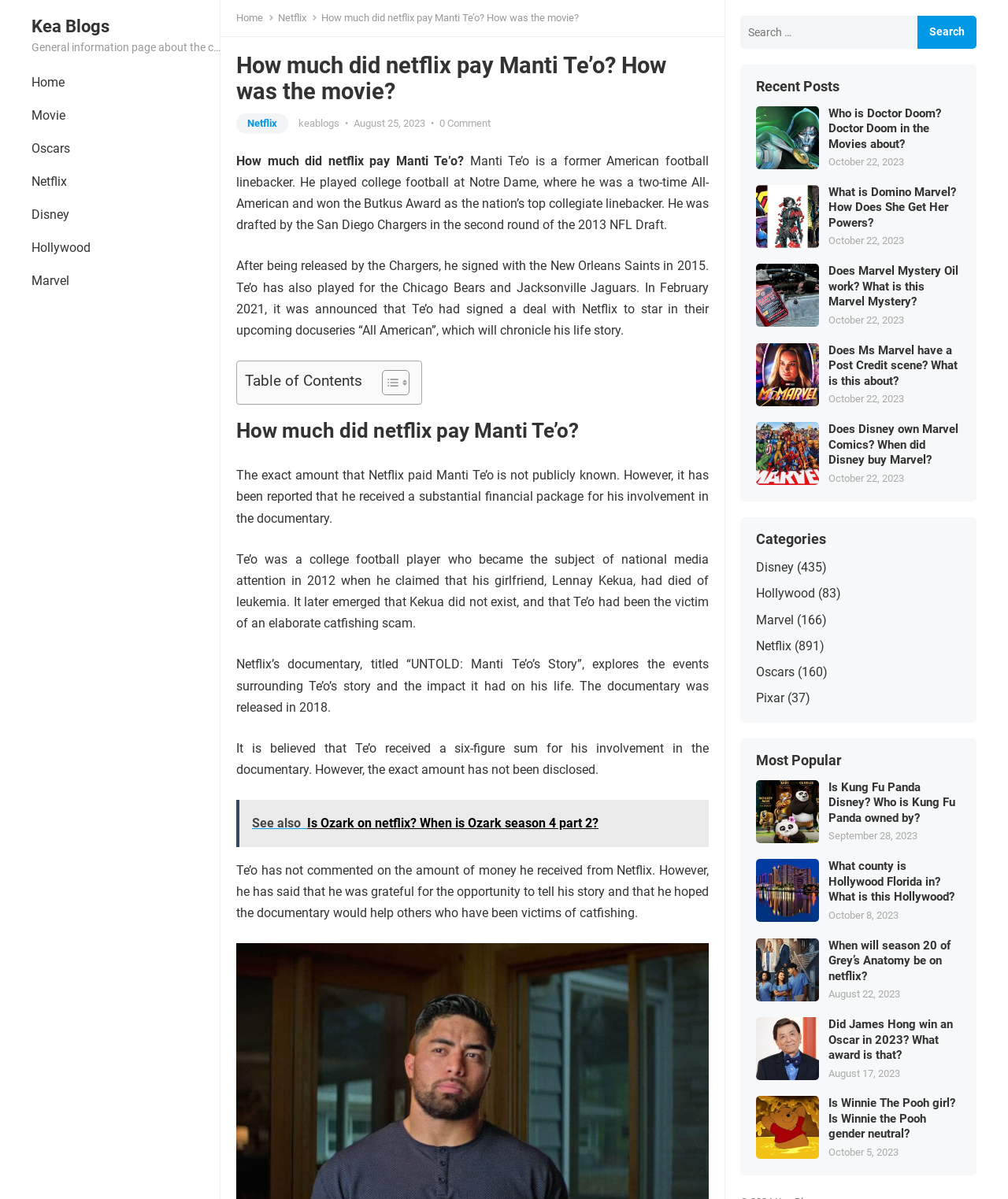Please identify the bounding box coordinates of the element that needs to be clicked to perform the following instruction: "Toggle the table of content".

[0.367, 0.308, 0.402, 0.33]